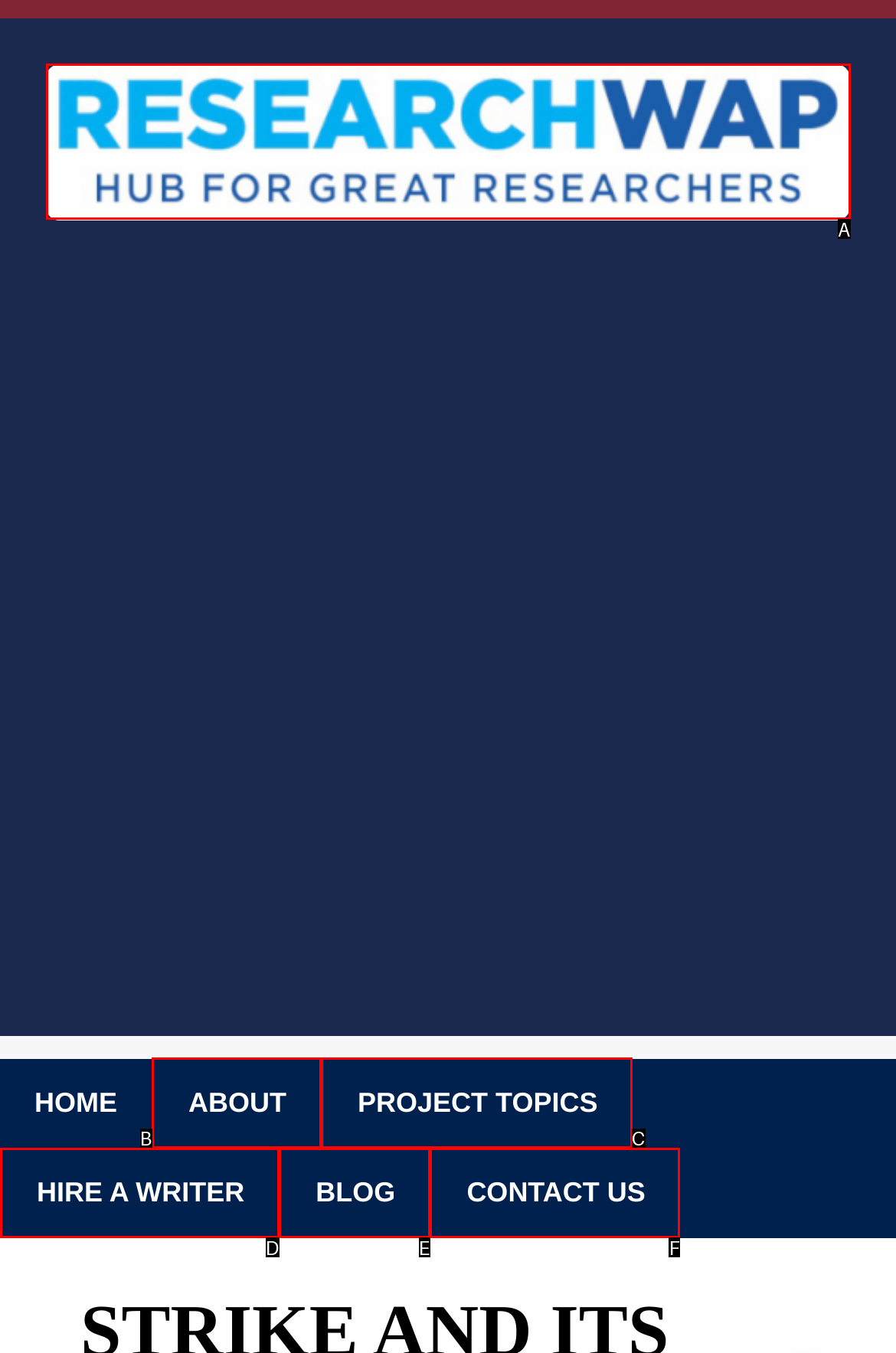Select the letter that corresponds to the description: alt="Project Topics". Provide your answer using the option's letter.

A